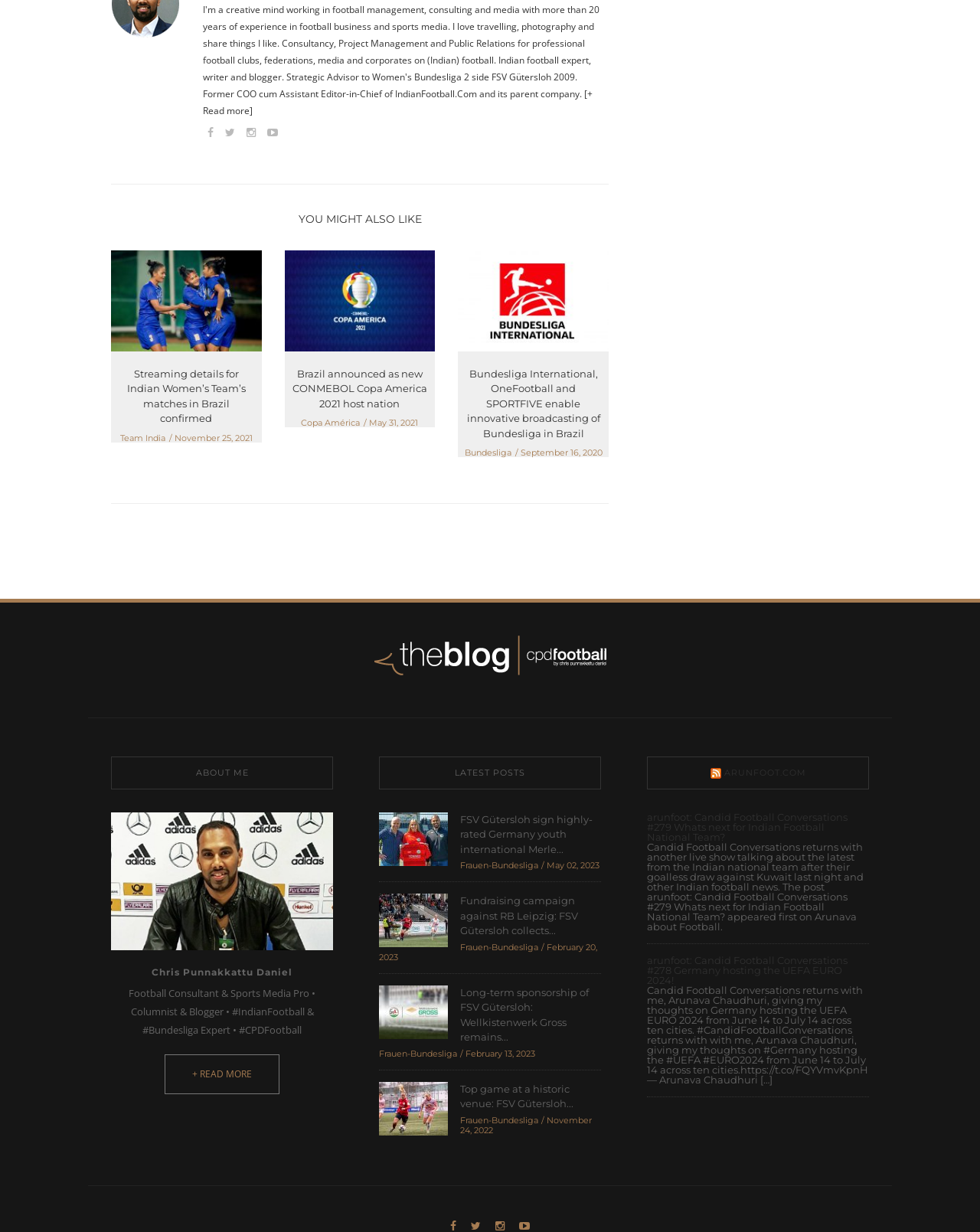Using the element description Frauen-Bundesliga, predict the bounding box coordinates for the UI element. Provide the coordinates in (top-left x, top-left y, bottom-right x, bottom-right y) format with values ranging from 0 to 1.

[0.387, 0.851, 0.466, 0.859]